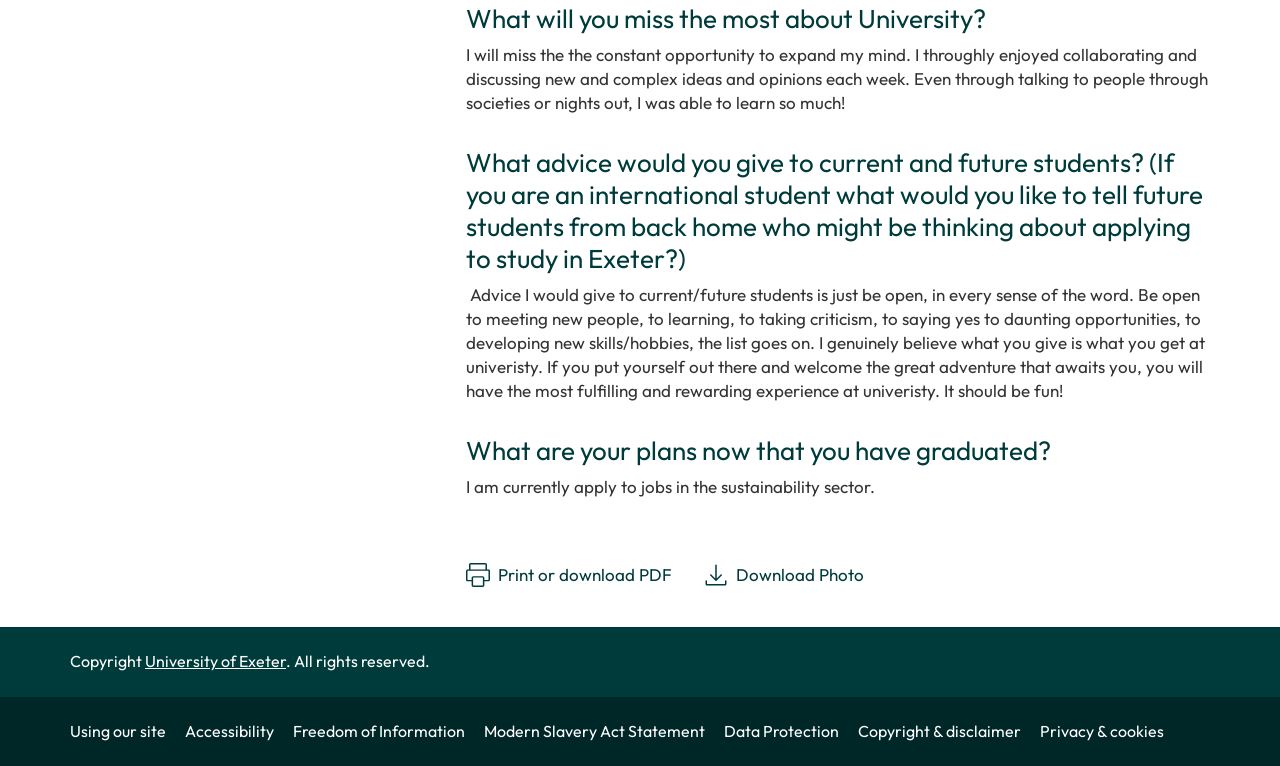What options are available for downloading or printing the content?
Provide an in-depth and detailed explanation in response to the question.

There are two options available for downloading or printing the content: 'Print or download PDF' and 'Download Photo', which can be found at the bottom of the page.